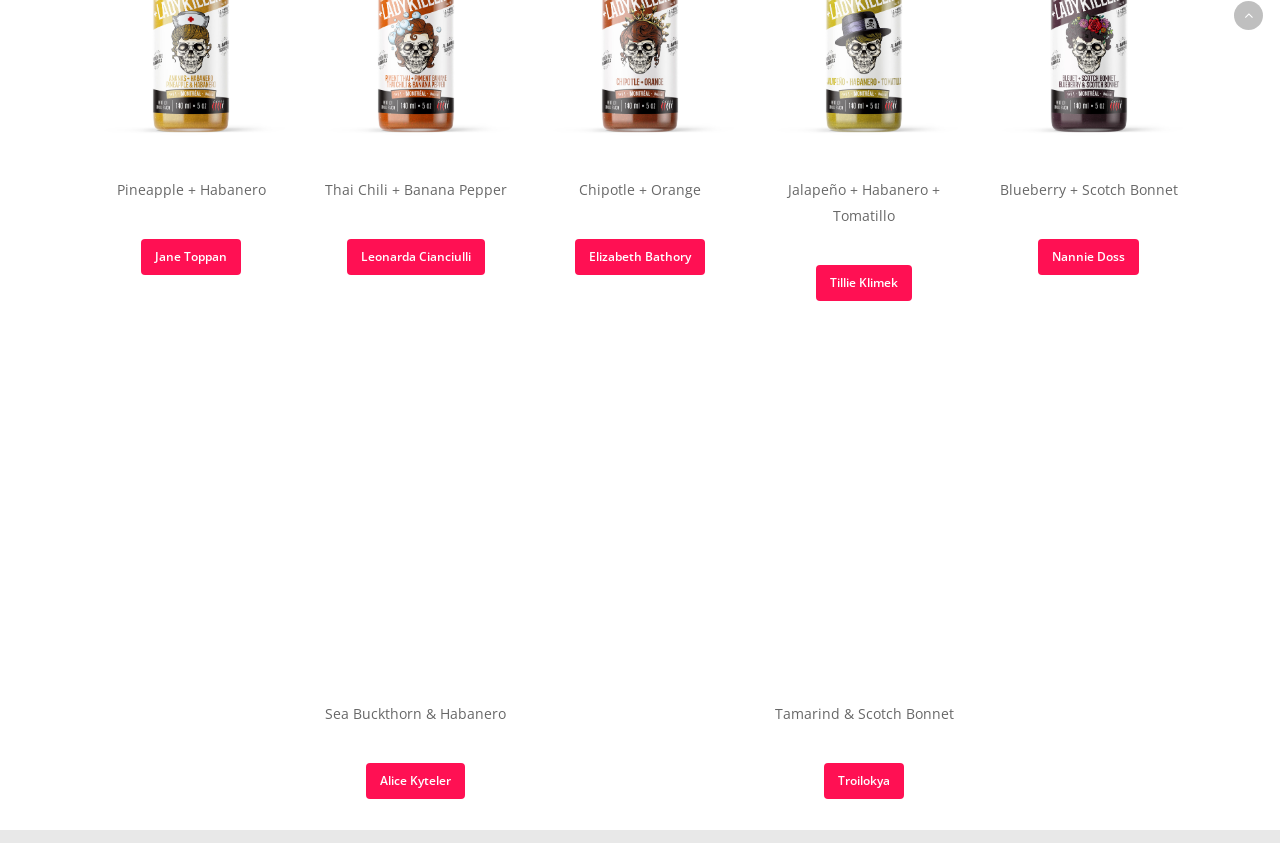Reply to the question below using a single word or brief phrase:
What is the first flavor combination?

Pineapple + Habanero